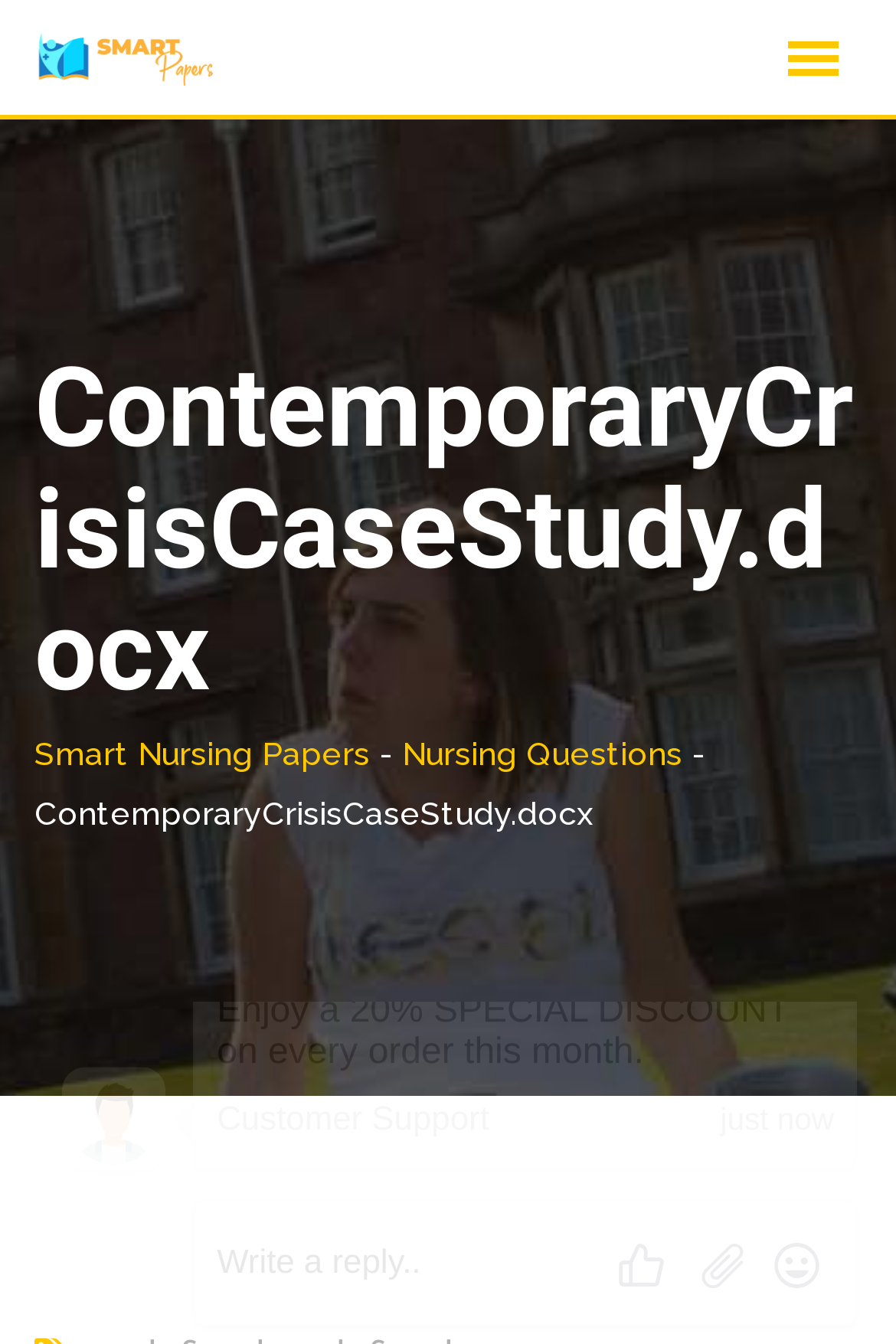Summarize the webpage in an elaborate manner.

The webpage appears to be a educational resource page, specifically for a case study assignment. At the top left corner, there is a link to "Skip to content" and another link with an accompanying image, possibly a logo or icon. On the top right corner, there is another link.

The main content of the page is focused on a case study, with a prominent heading "ContemporaryCrisisCaseStudy.docx" located near the top center of the page. Below this heading, there are three links: "Smart Nursing Papers", "Nursing Questions", and a separator text "-". These links are aligned horizontally and are positioned near the top half of the page.

Further down the page, there is a repeated text "ContemporaryCrisisCaseStudy.docx", which may be a file name or a title. The page also features a chat widget iframe, which takes up a significant portion of the bottom half of the page, starting from the left side and spanning almost the entire width.